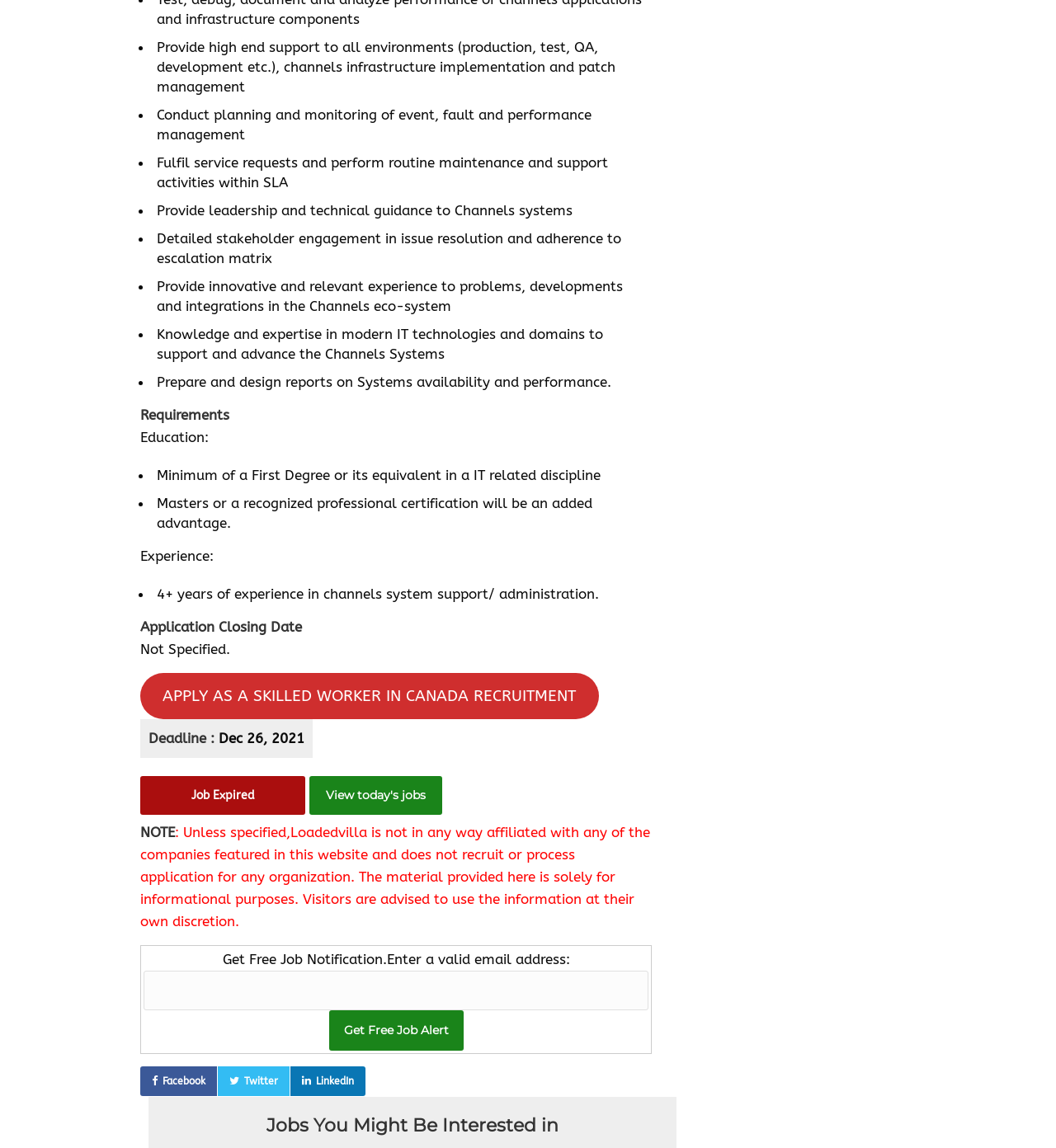What is the deadline for the job application?
Please provide a comprehensive answer based on the visual information in the image.

The deadline for the job application is mentioned at the bottom of the webpage, which is December 26, 2021.